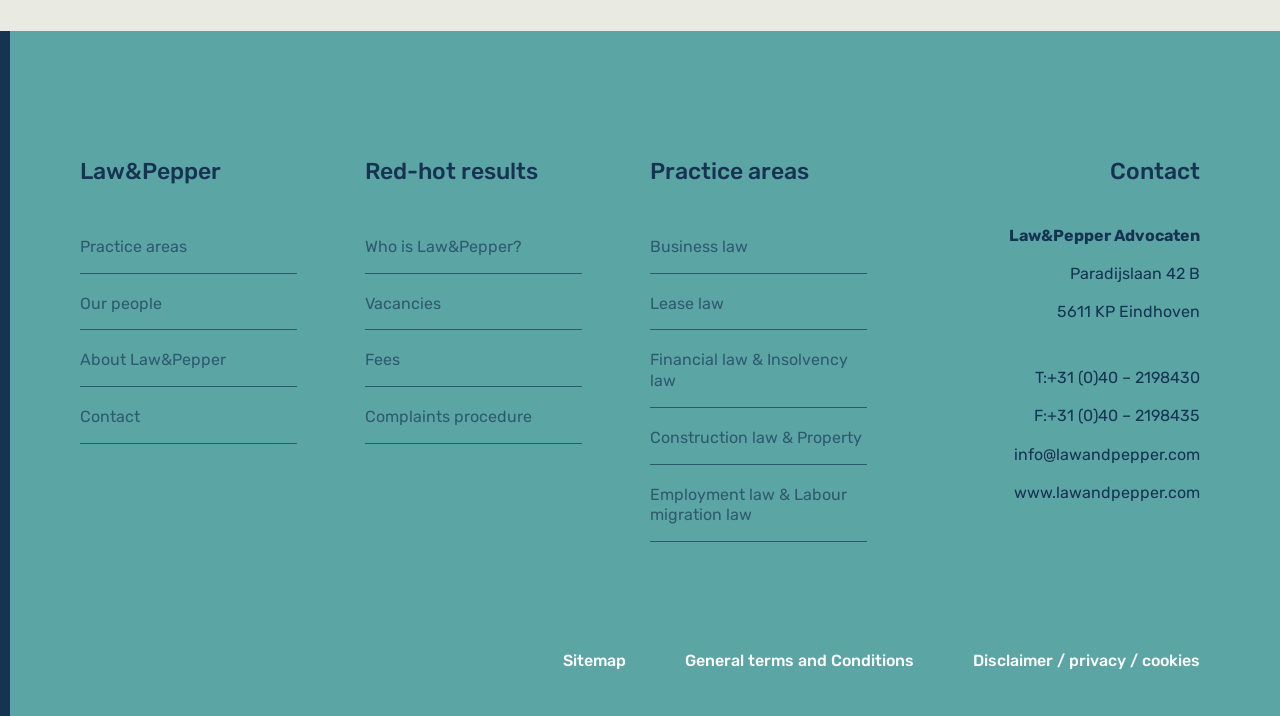Give a concise answer of one word or phrase to the question: 
What are the practice areas of the law firm?

Business law, Lease law, etc.